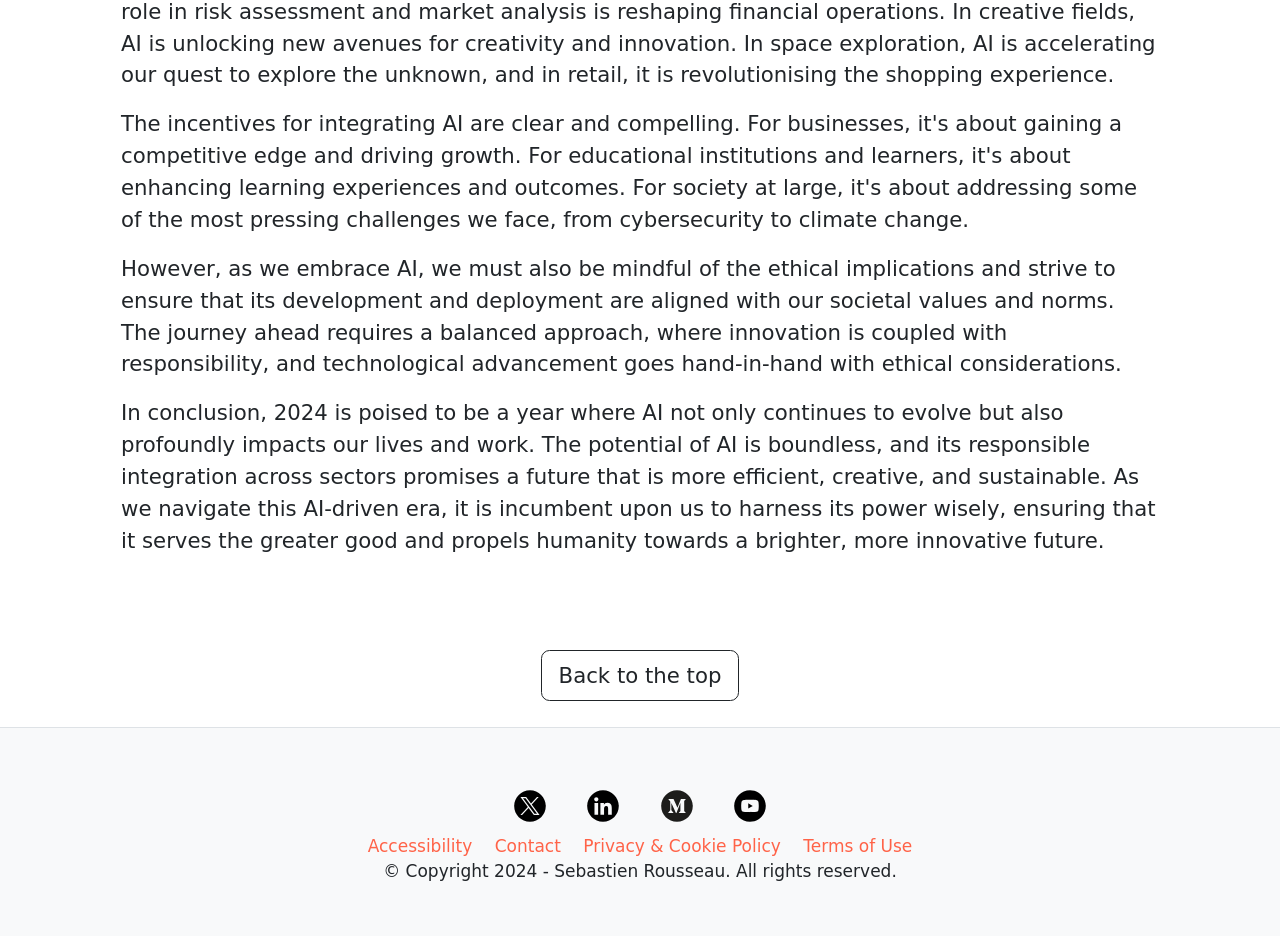Please provide the bounding box coordinates for the element that needs to be clicked to perform the instruction: "Contact Sebastien Rousseau". The coordinates must consist of four float numbers between 0 and 1, formatted as [left, top, right, bottom].

[0.386, 0.893, 0.438, 0.914]